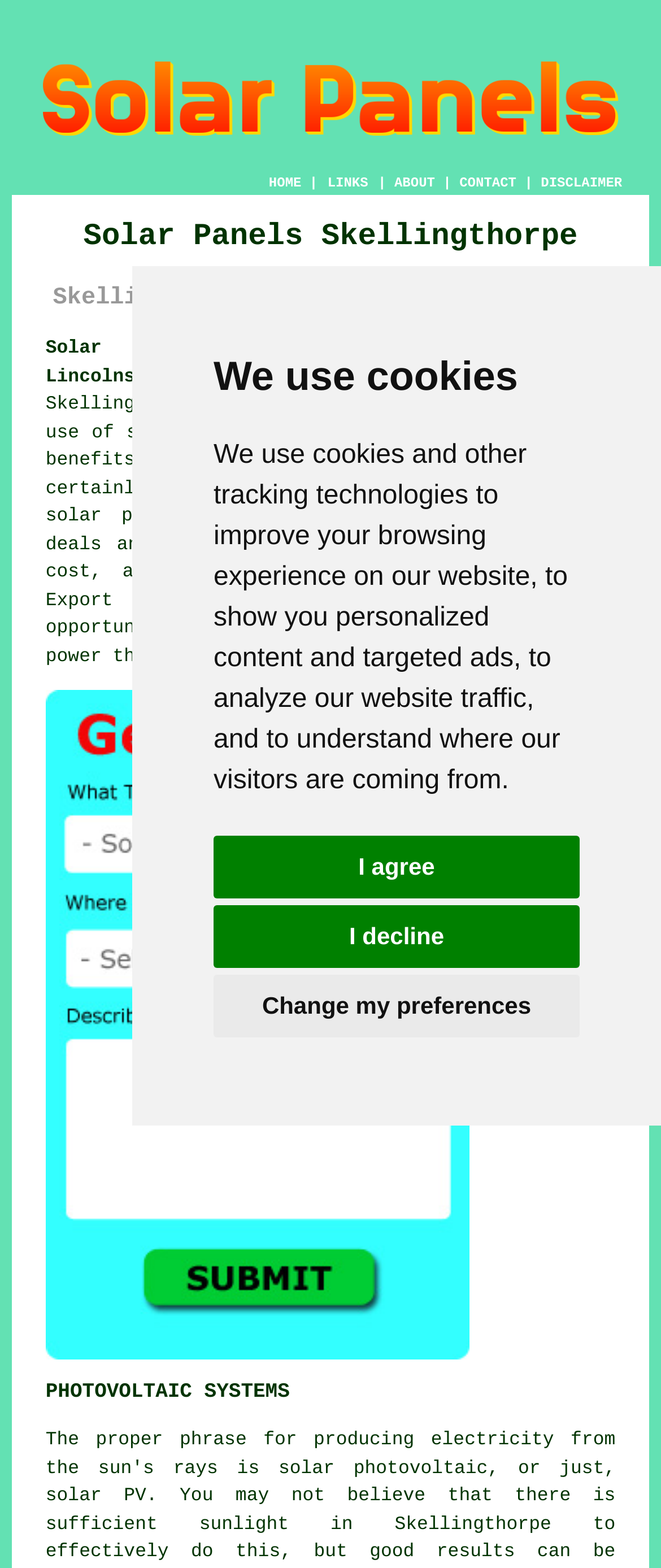Highlight the bounding box coordinates of the region I should click on to meet the following instruction: "Click Quotes for Solar Panel Installation Skellingthorpe".

[0.069, 0.852, 0.71, 0.874]